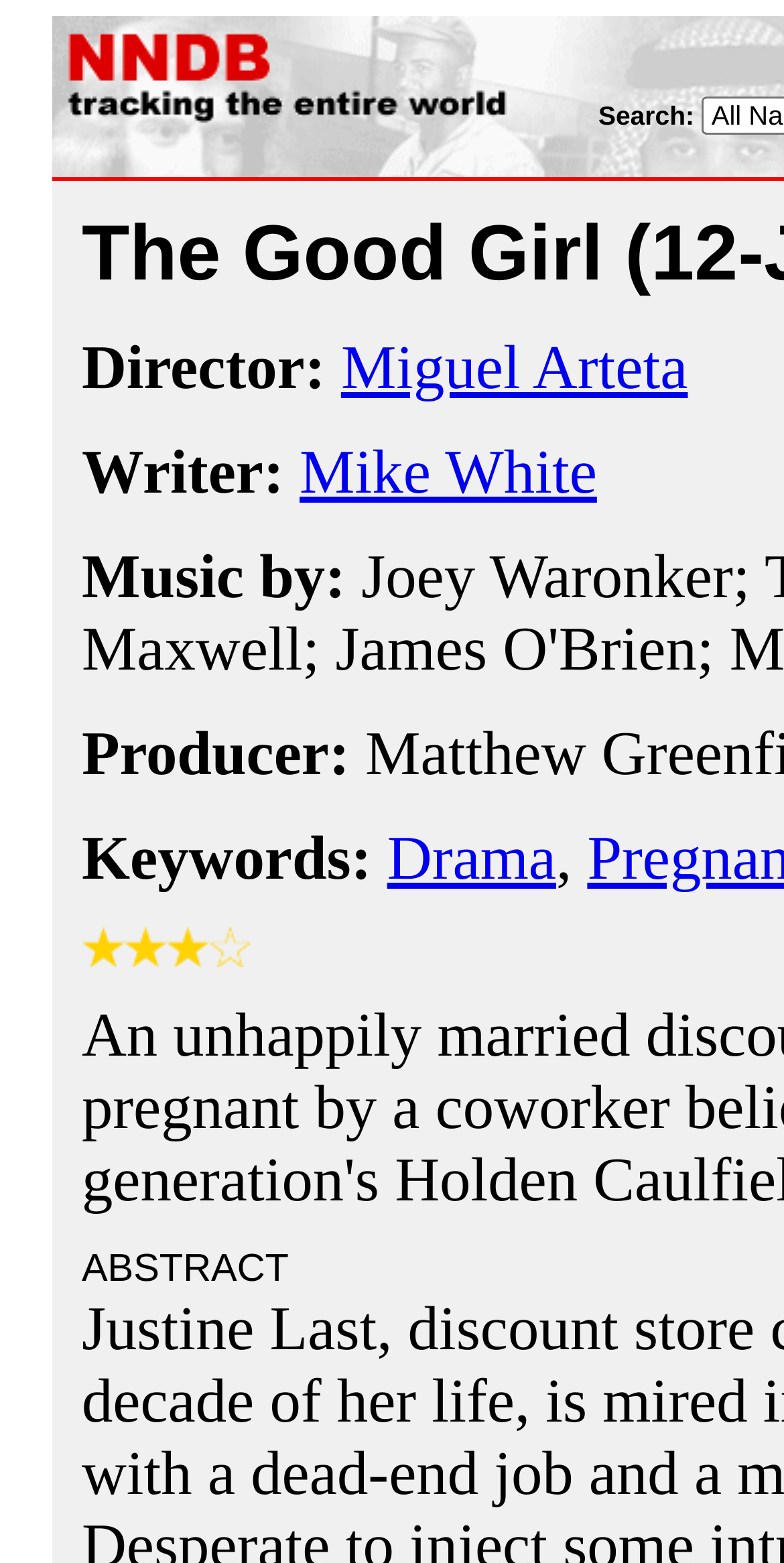Predict the bounding box for the UI component with the following description: "Drama".

[0.494, 0.526, 0.709, 0.571]